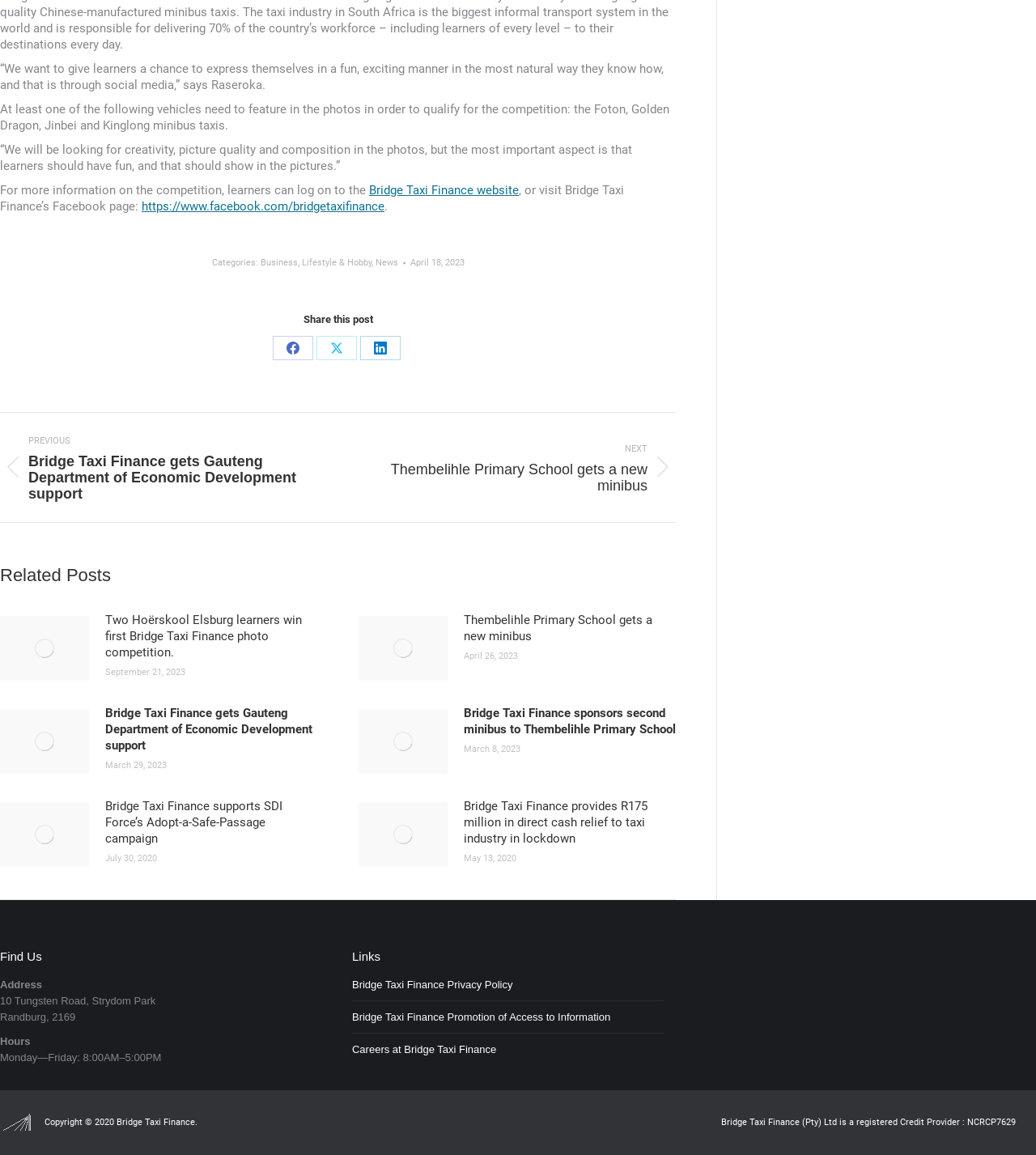Please provide the bounding box coordinates for the element that needs to be clicked to perform the instruction: "Click on the 'Next post: Thembelihle Primary School gets a new minibus' link". The coordinates must consist of four float numbers between 0 and 1, formatted as [left, top, right, bottom].

[0.35, 0.375, 0.652, 0.434]